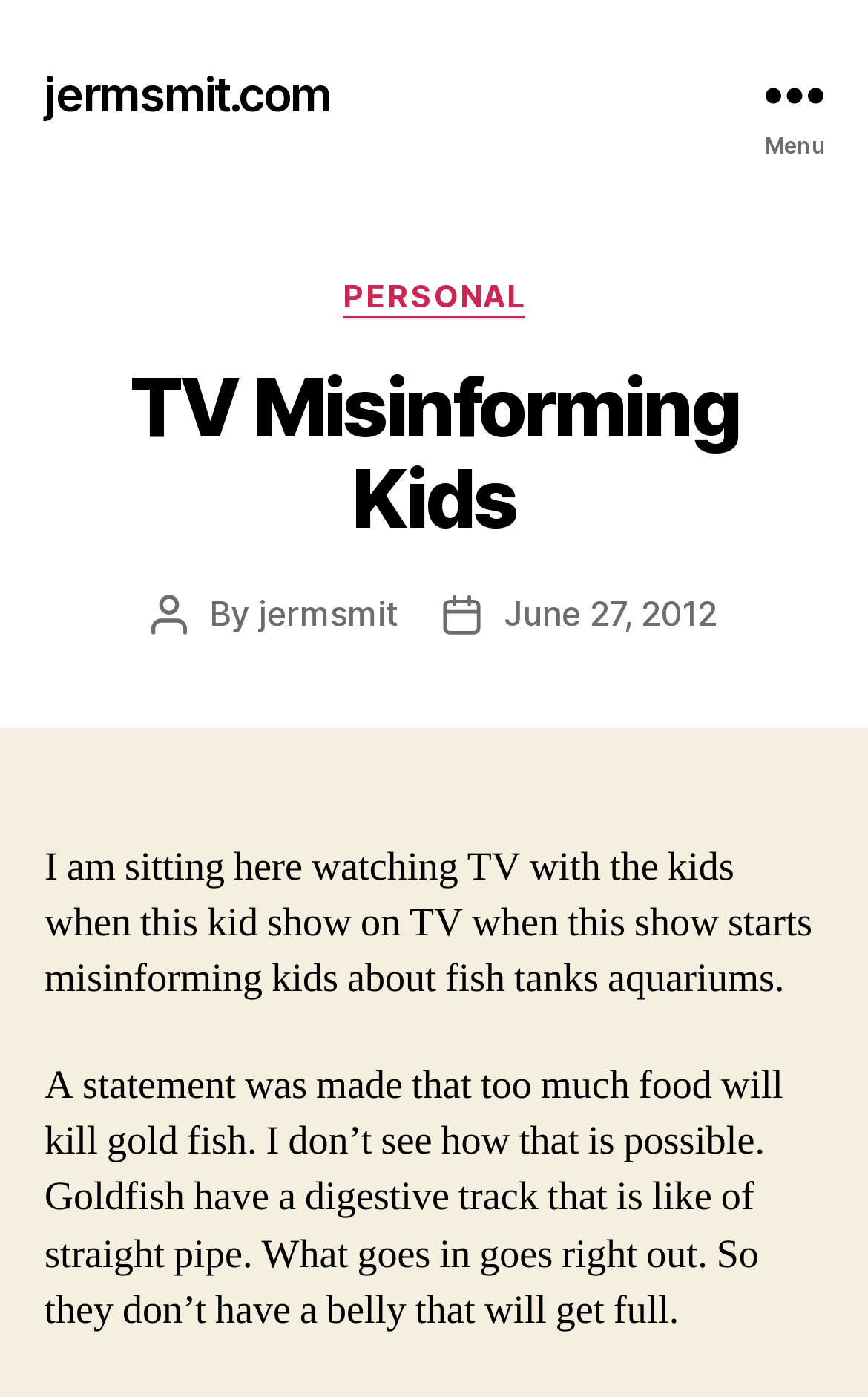What is the author of the post?
From the screenshot, supply a one-word or short-phrase answer.

jermsmit